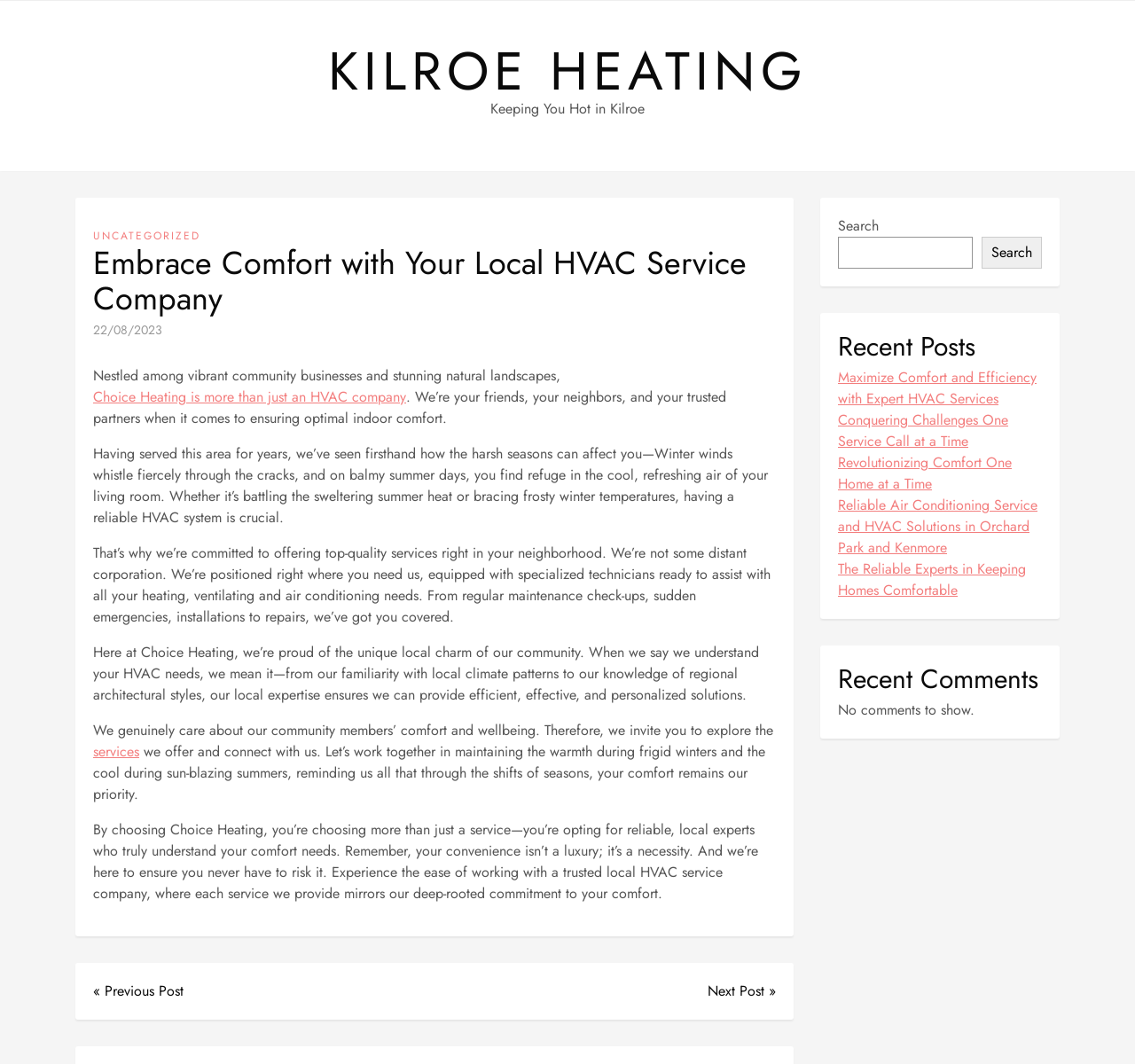What is the location of the company?
From the image, provide a succinct answer in one word or a short phrase.

Kilroe